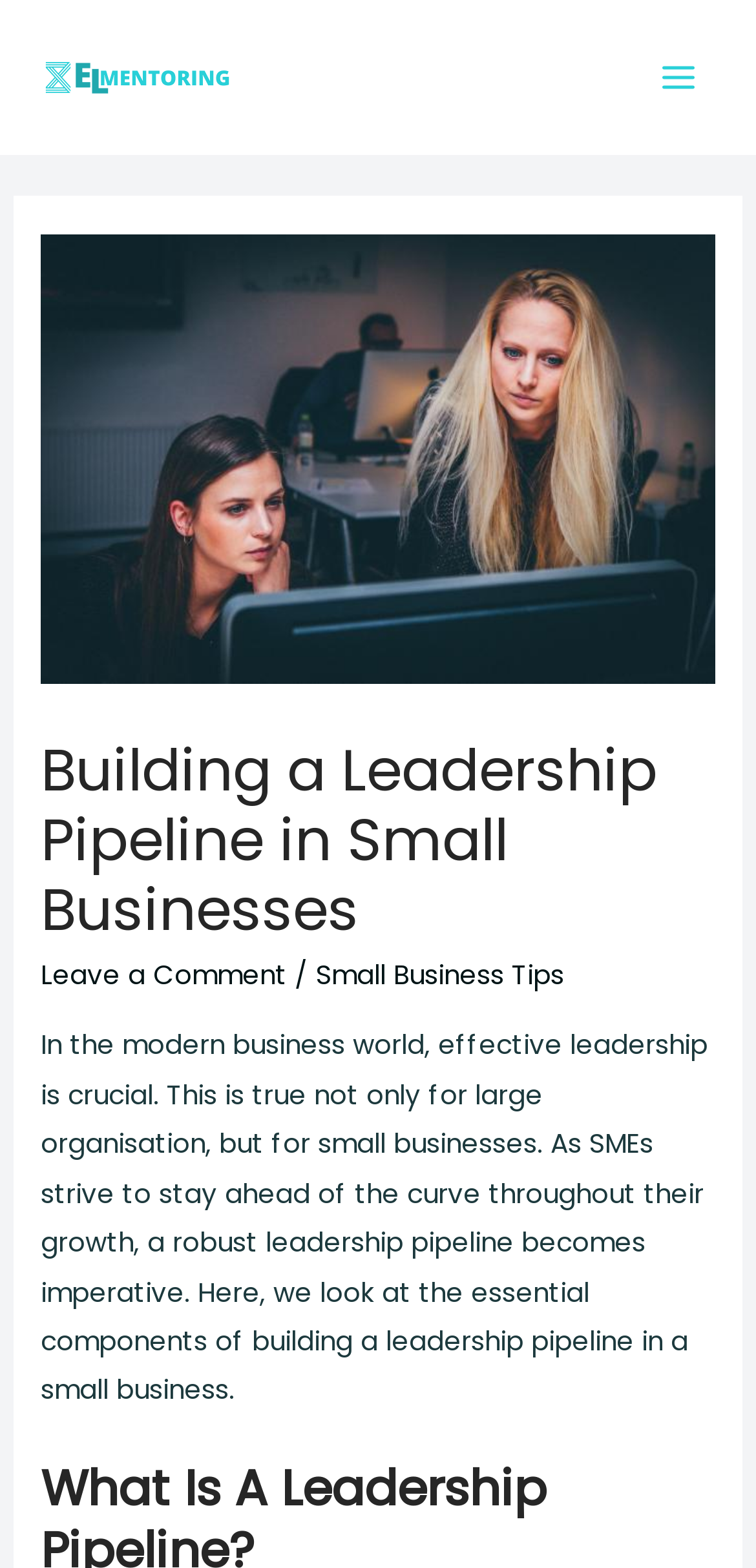Can you identify and provide the main heading of the webpage?

Building a Leadership Pipeline in Small Businesses